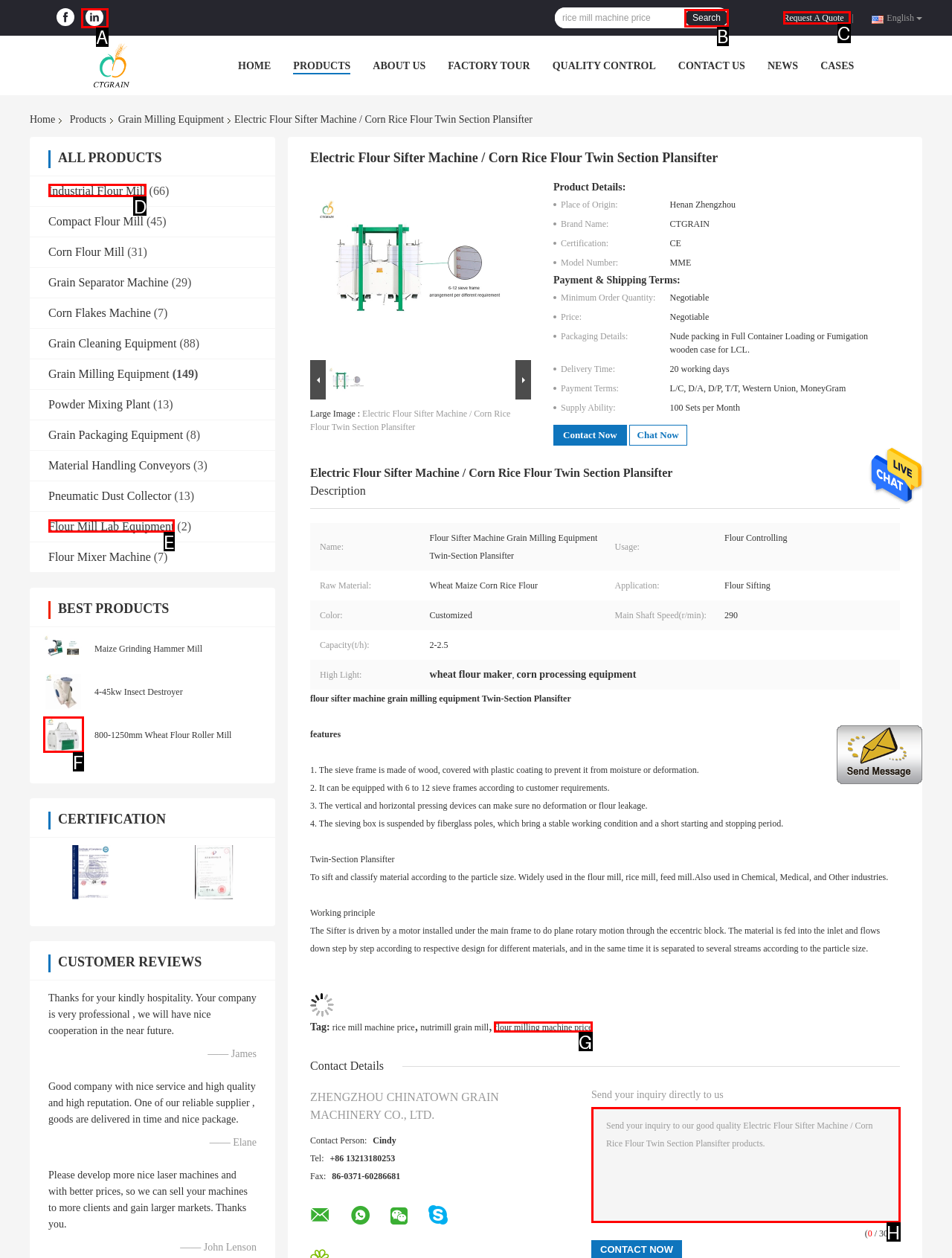Identify the letter of the UI element I need to click to carry out the following instruction: Request a quote

C